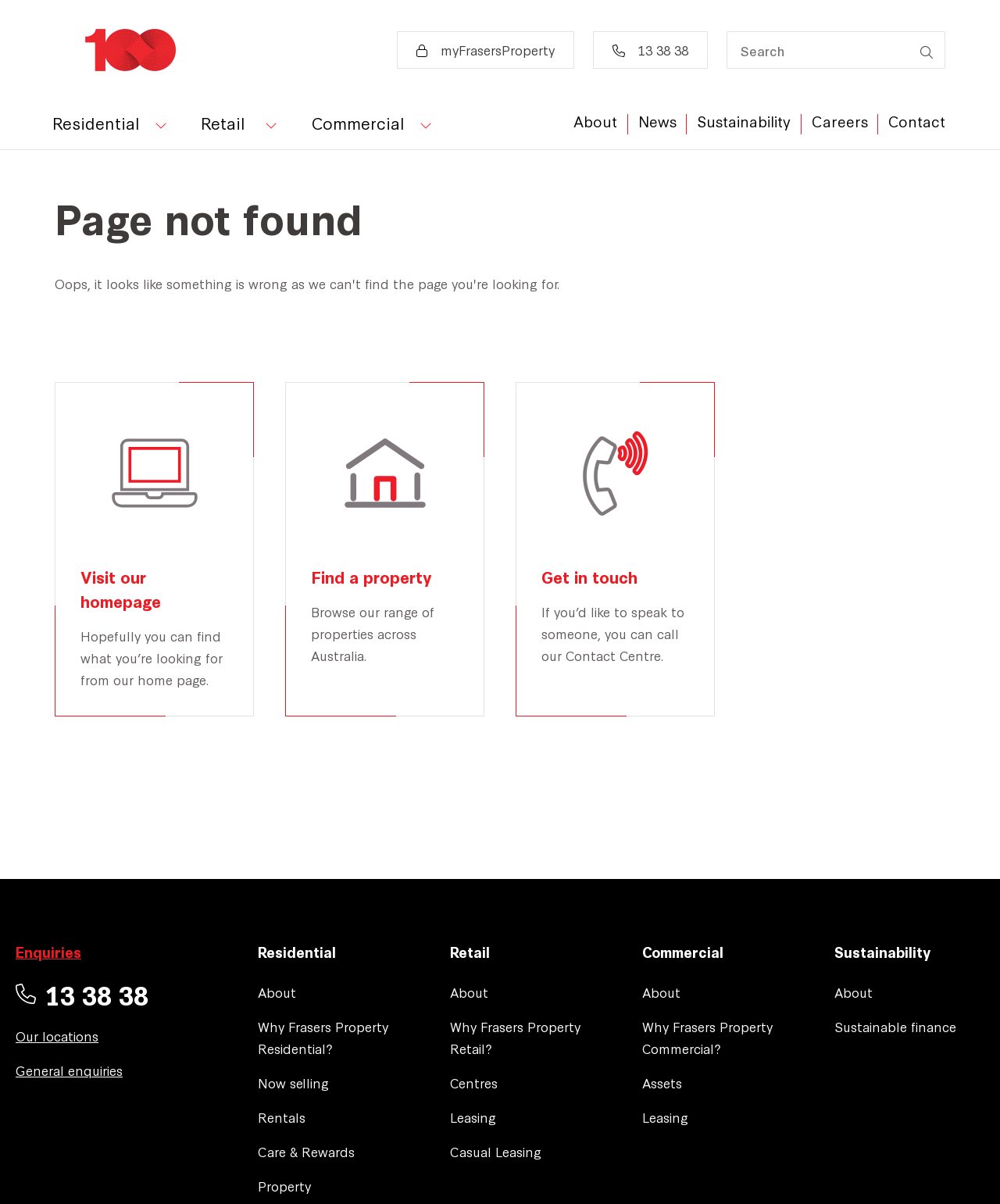Identify the bounding box for the element characterized by the following description: "myFrasersProperty".

[0.397, 0.026, 0.574, 0.057]